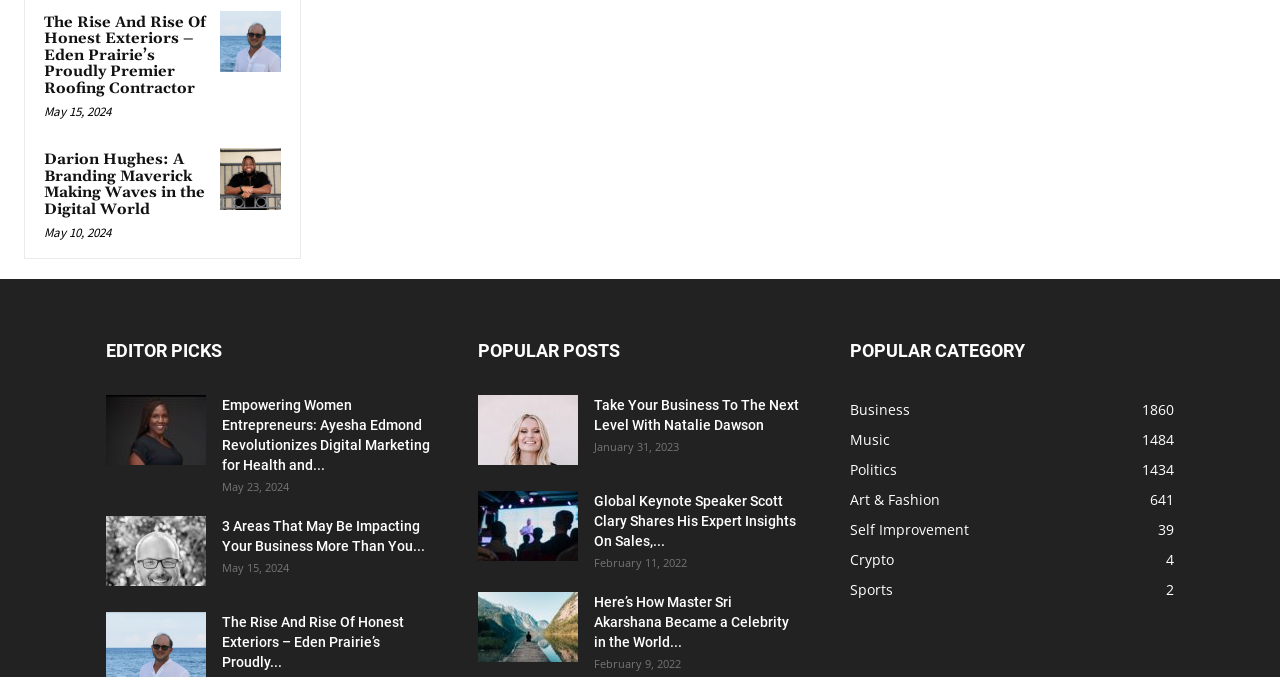Provide your answer to the question using just one word or phrase: How many articles are listed under 'EDITOR PICKS'?

3